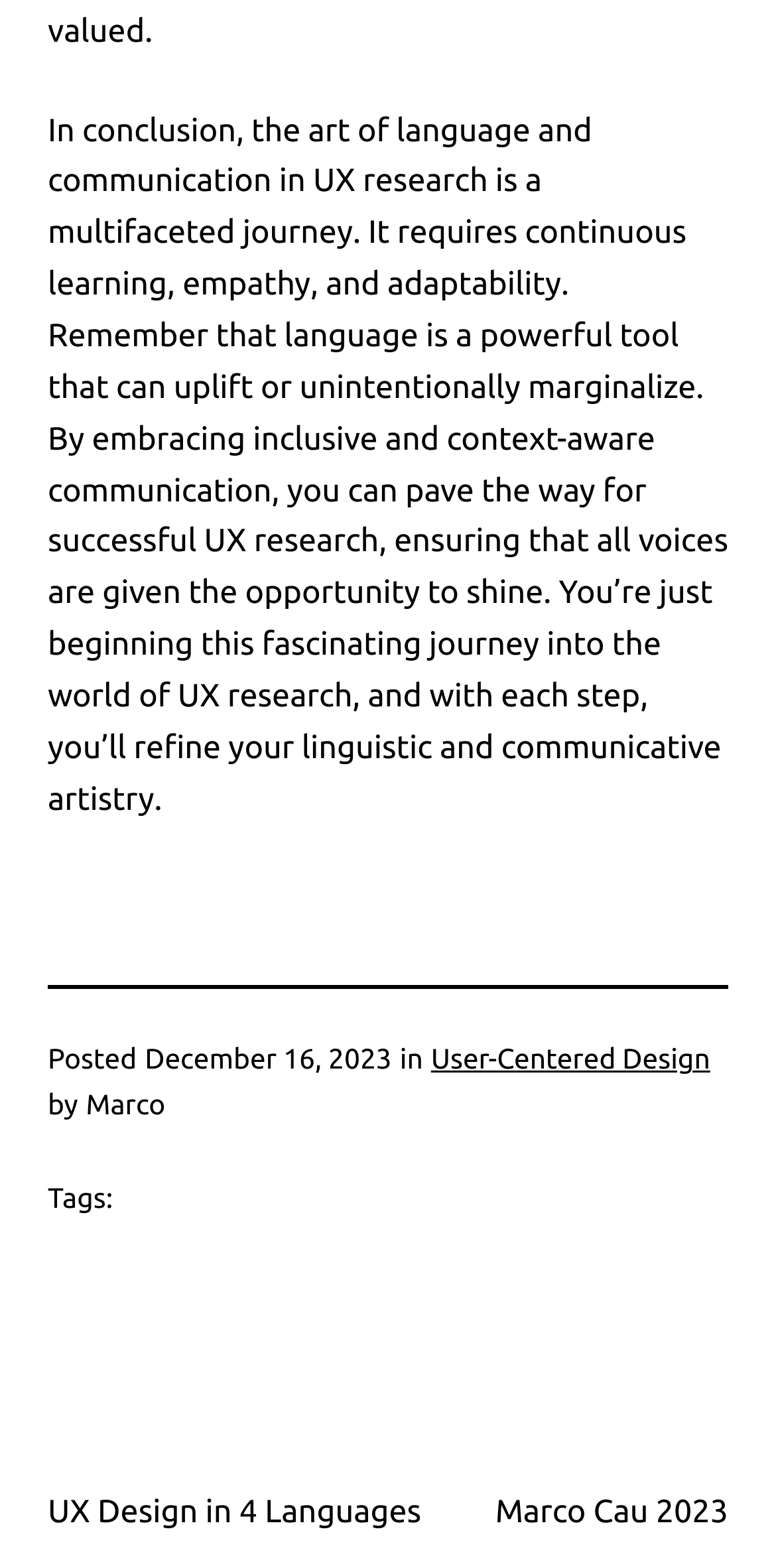Identify and provide the bounding box for the element described by: "UX Design in 4 Languages".

[0.062, 0.954, 0.543, 0.976]